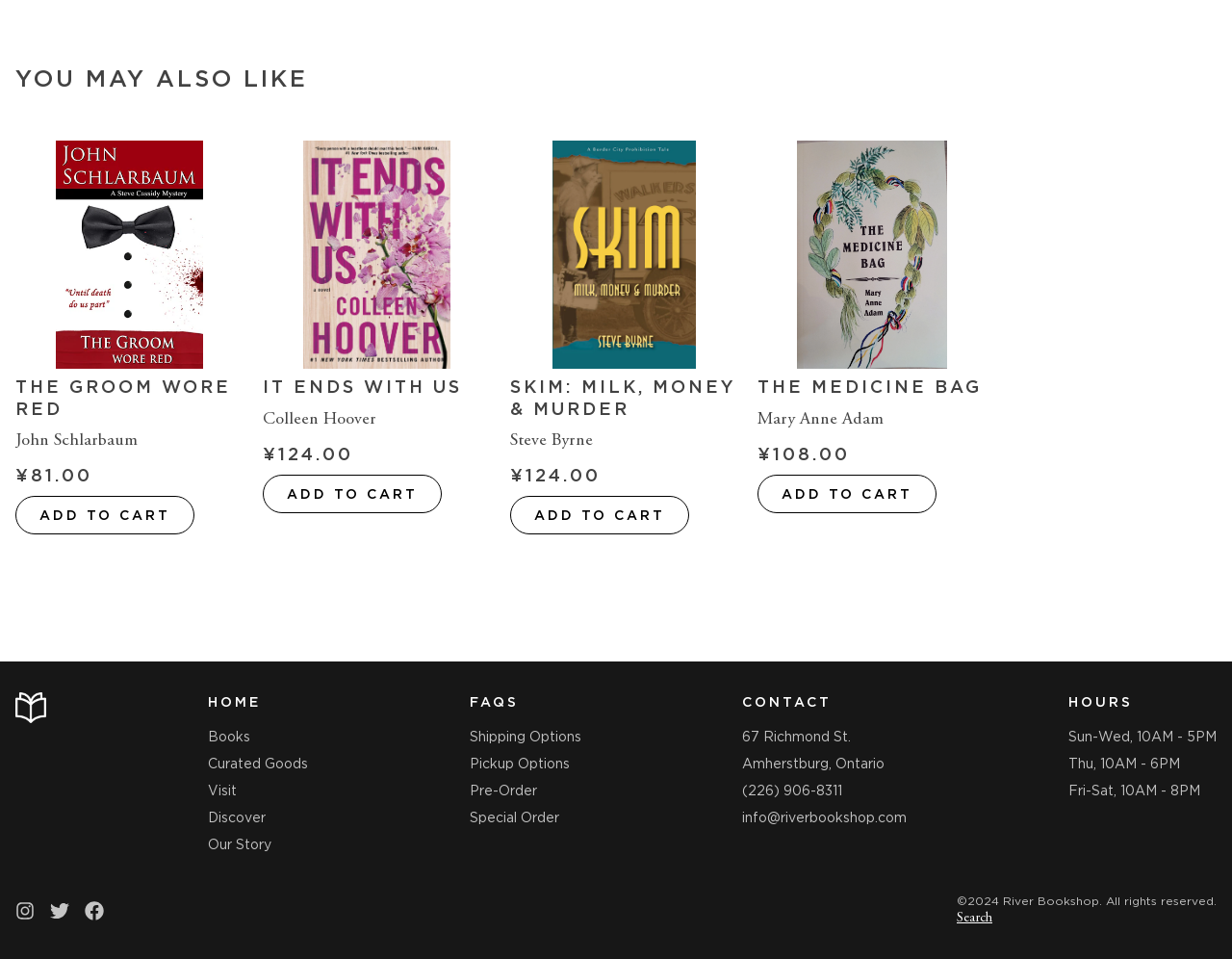Using the webpage screenshot, find the UI element described by Pledges. Provide the bounding box coordinates in the format (top-left x, top-left y, bottom-right x, bottom-right y), ensuring all values are floating point numbers between 0 and 1.

None